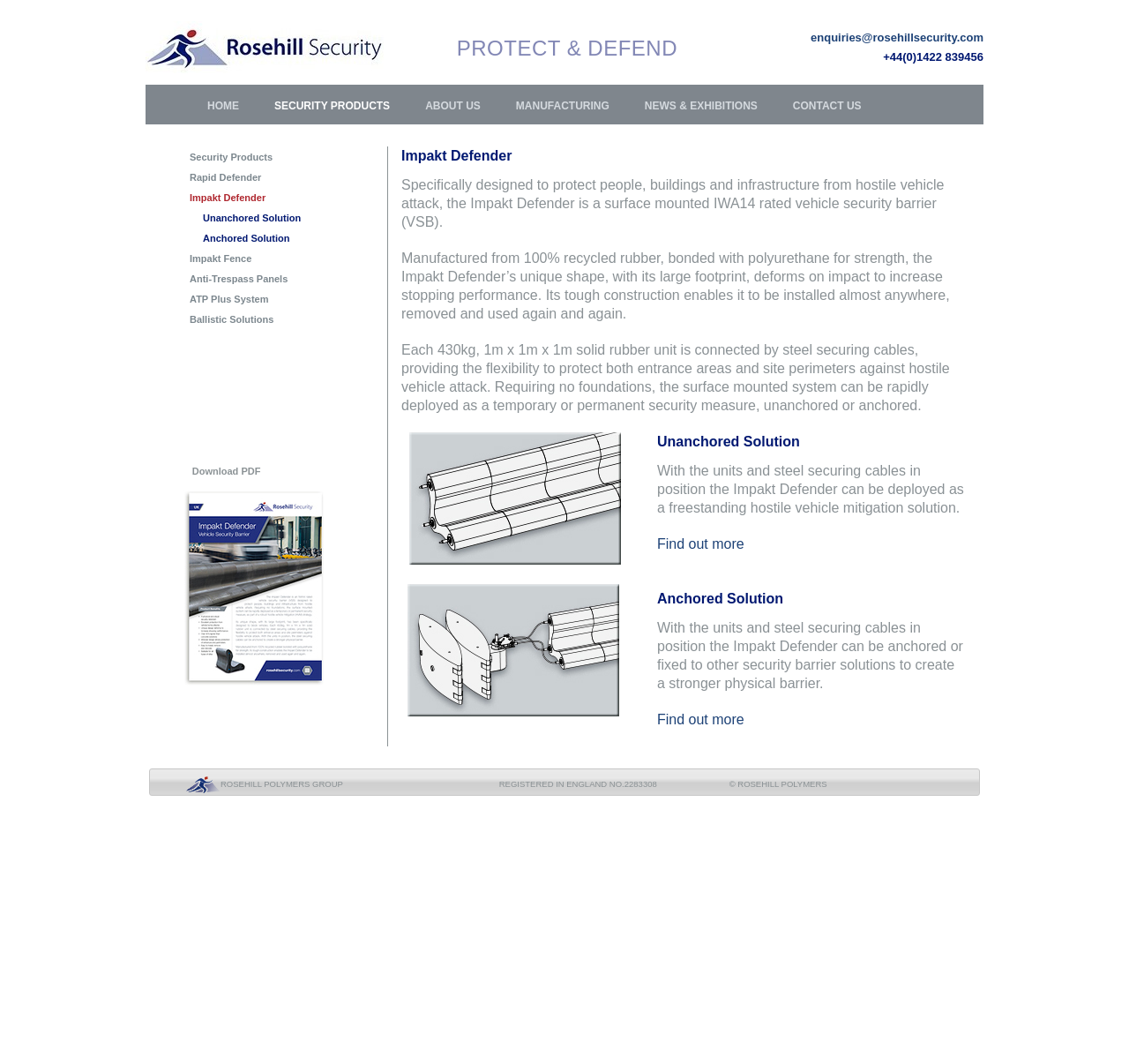Determine the bounding box coordinates of the element's region needed to click to follow the instruction: "Click on the 'Find out more' link under 'Unanchored Solution'". Provide these coordinates as four float numbers between 0 and 1, formatted as [left, top, right, bottom].

[0.582, 0.504, 0.659, 0.518]